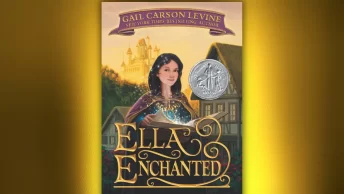What is the significance of the silver award emblem? From the image, respond with a single word or brief phrase.

It signifies the book's recognition